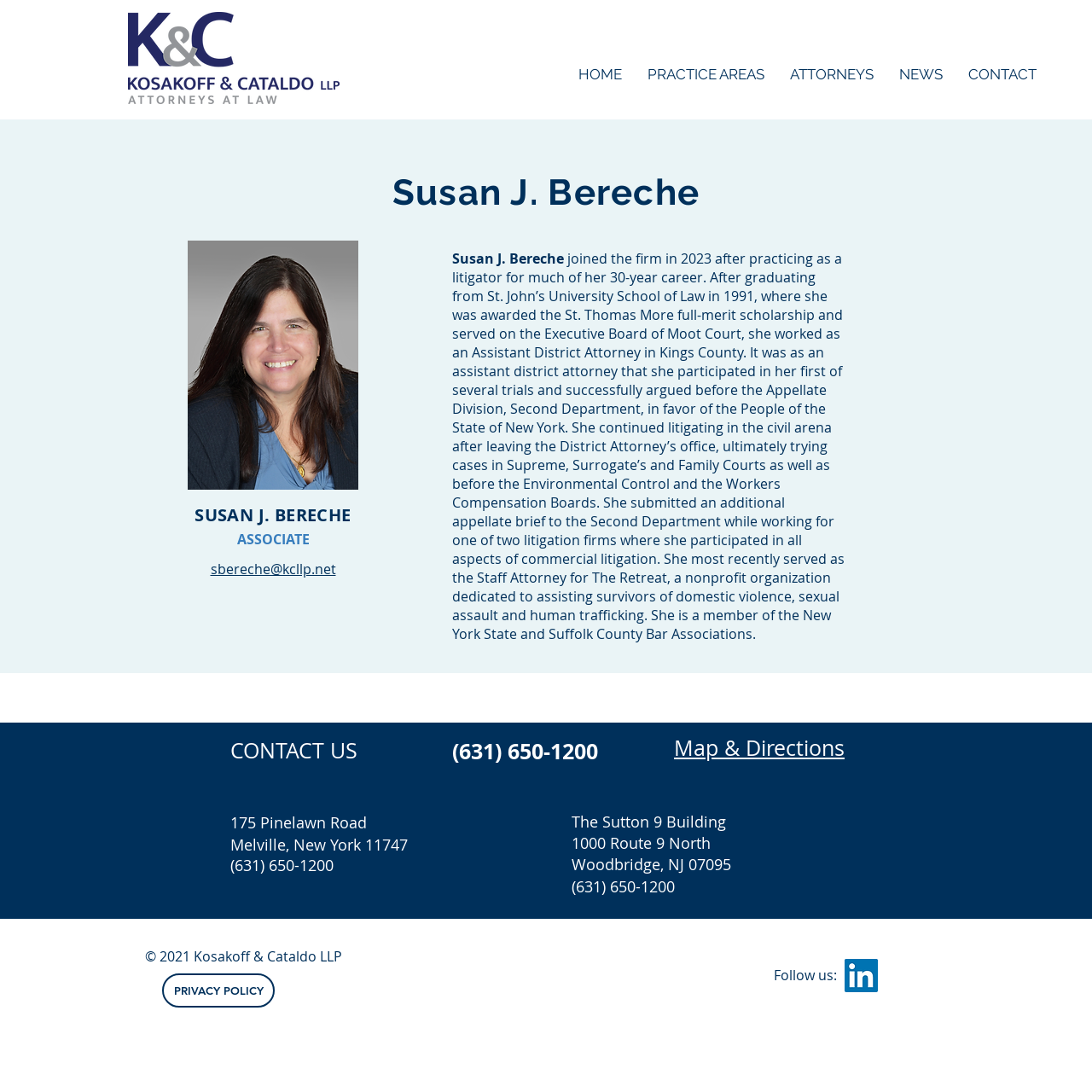Locate the bounding box coordinates of the segment that needs to be clicked to meet this instruction: "Check the address in Melville, New York".

[0.211, 0.764, 0.43, 0.783]